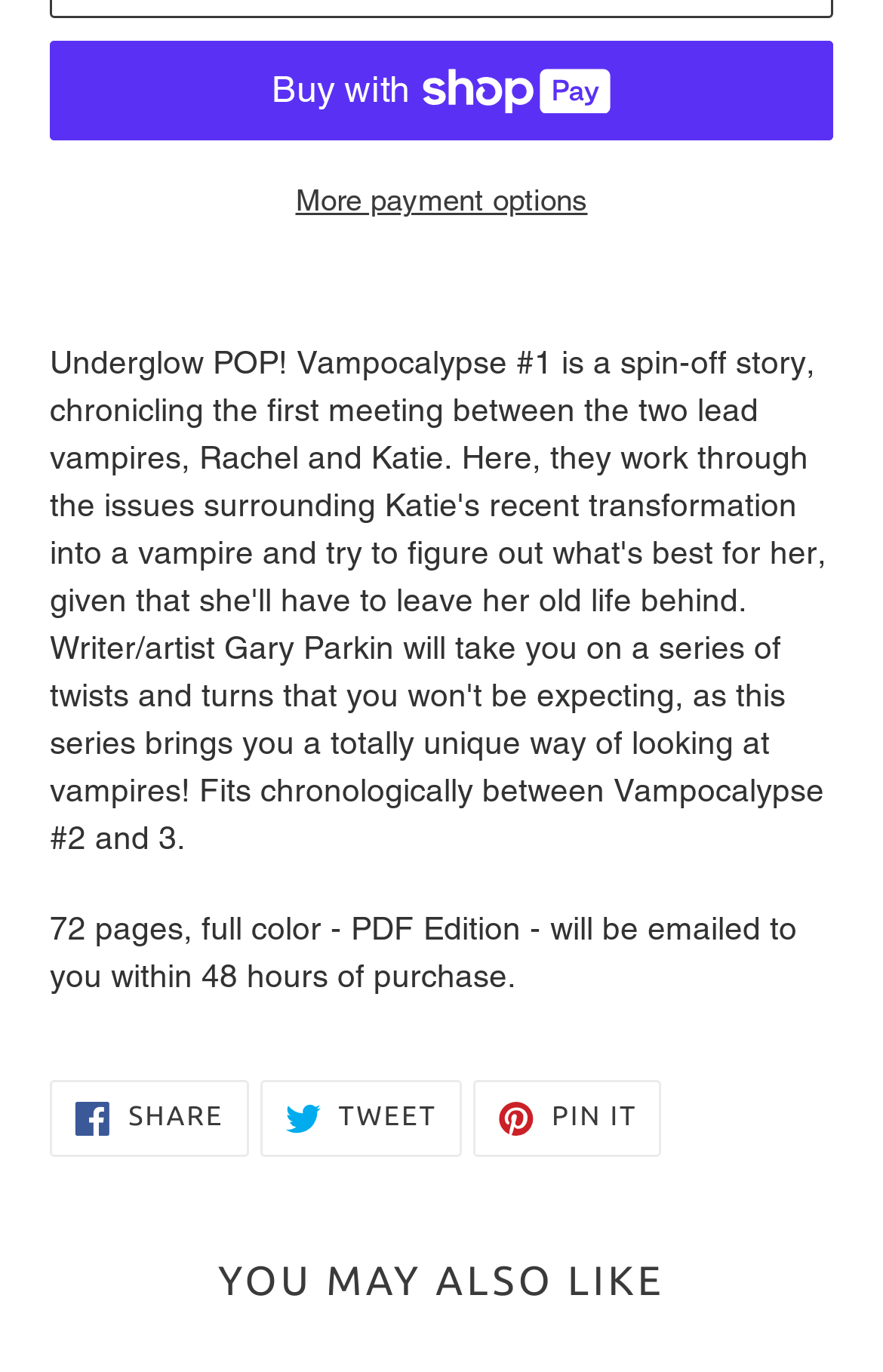Using the description: "More payment options", determine the UI element's bounding box coordinates. Ensure the coordinates are in the format of four float numbers between 0 and 1, i.e., [left, top, right, bottom].

[0.056, 0.13, 0.944, 0.165]